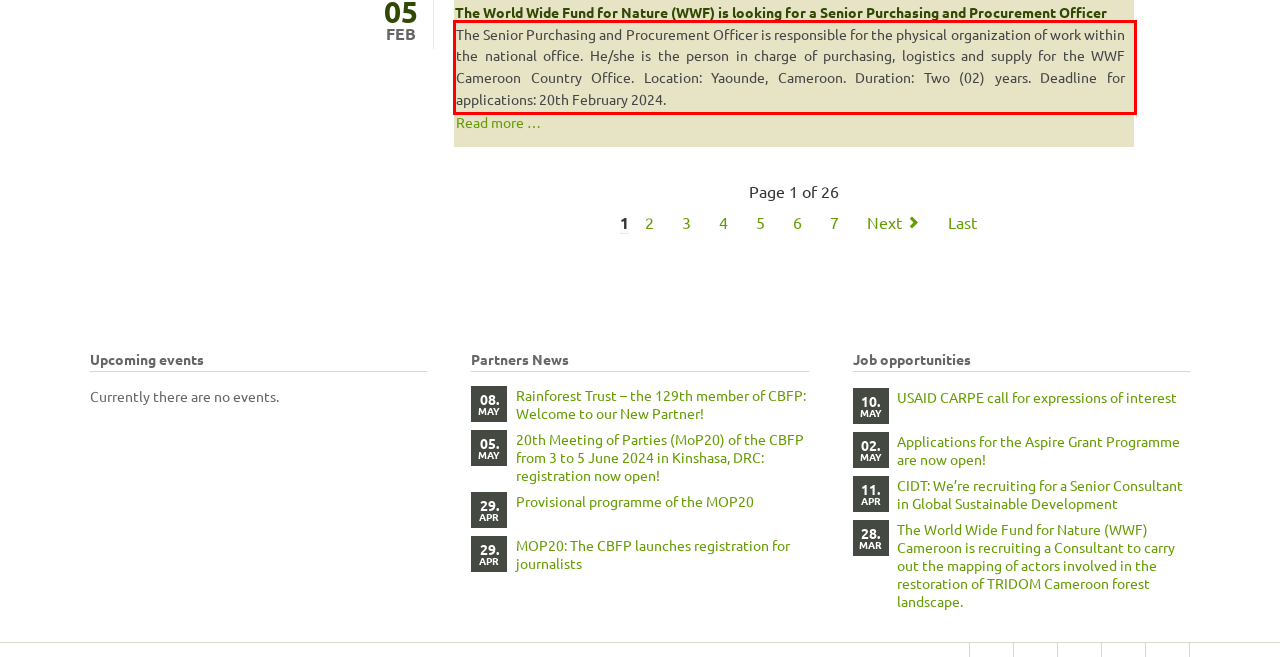Given a webpage screenshot, identify the text inside the red bounding box using OCR and extract it.

The Senior Purchasing and Procurement Officer is responsible for the physical organization of work within the national office. He/she is the person in charge of purchasing, logistics and supply for the WWF Cameroon Country Office. Location: Yaounde, Cameroon. Duration: Two (02) years. Deadline for applications: 20th February 2024.